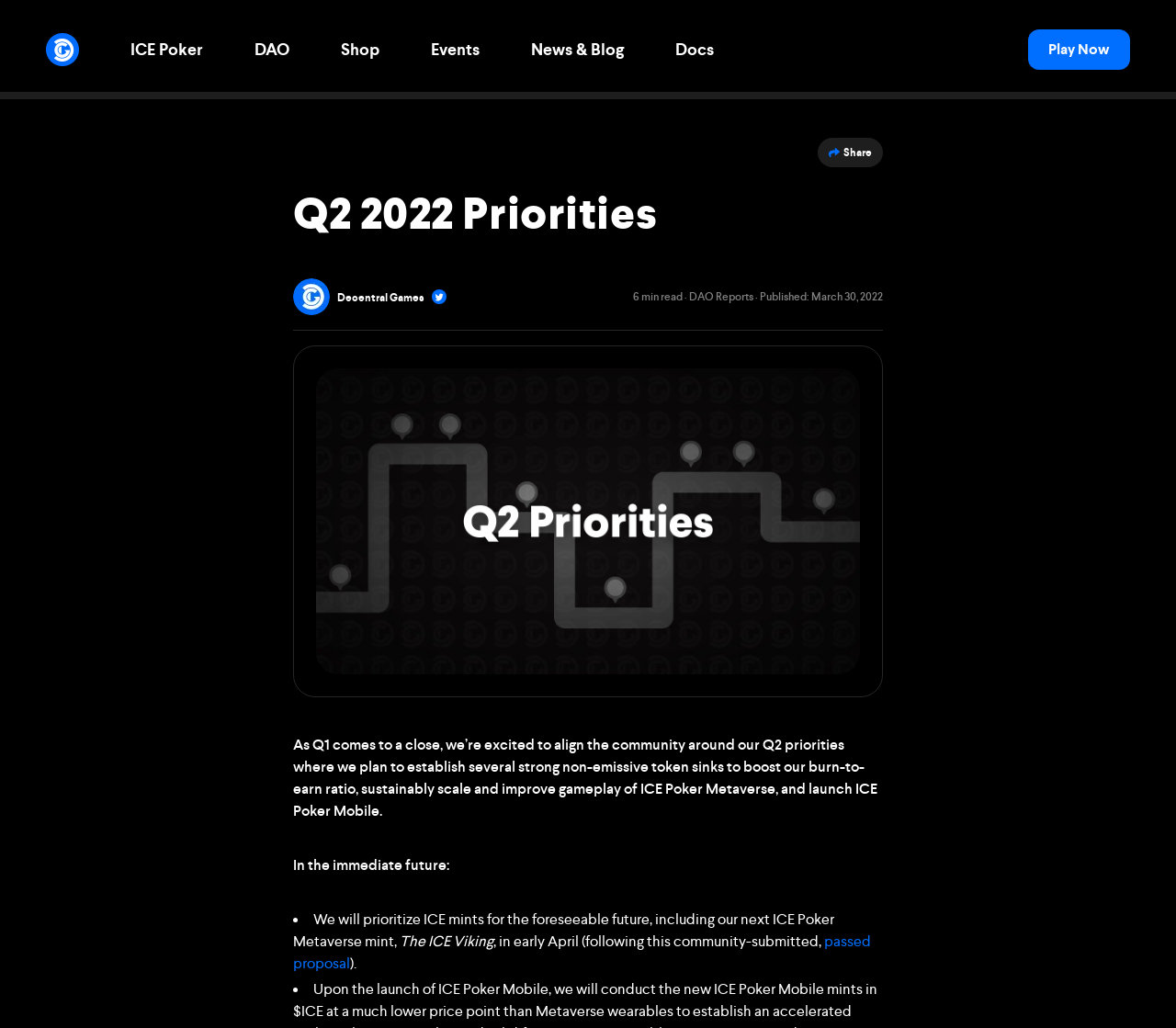Locate the bounding box coordinates of the element you need to click to accomplish the task described by this instruction: "Play ICE Poker".

[0.111, 0.038, 0.173, 0.059]